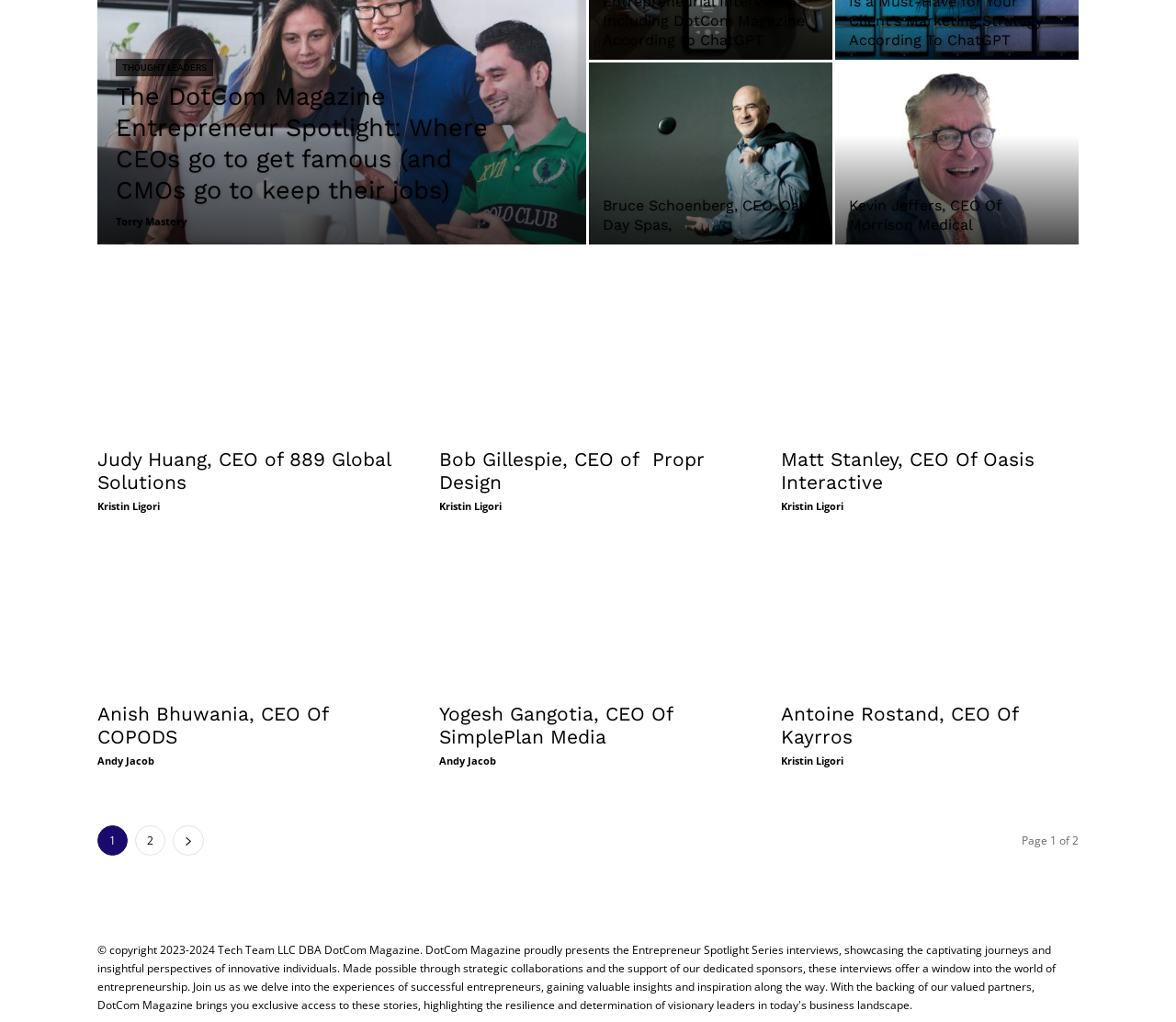Using the elements shown in the image, answer the question comprehensively: What is the name of the magazine featured on this page?

I found the heading 'The DotCom Magazine Entrepreneur Spotlight: Where CEOs go to get famous (and CMOs go to keep their jobs)' which indicates that The DotCom Magazine is featured on this page.